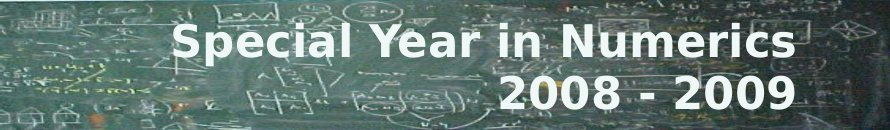Based on the image, provide a detailed and complete answer to the question: 
What field of research is emphasized in the image?

The caption describes the image as capturing the essence of a significant academic initiative focused on advancing numerical methods and theories, which suggests that the field of research emphasized in the image is mathematics and its related computational sciences.